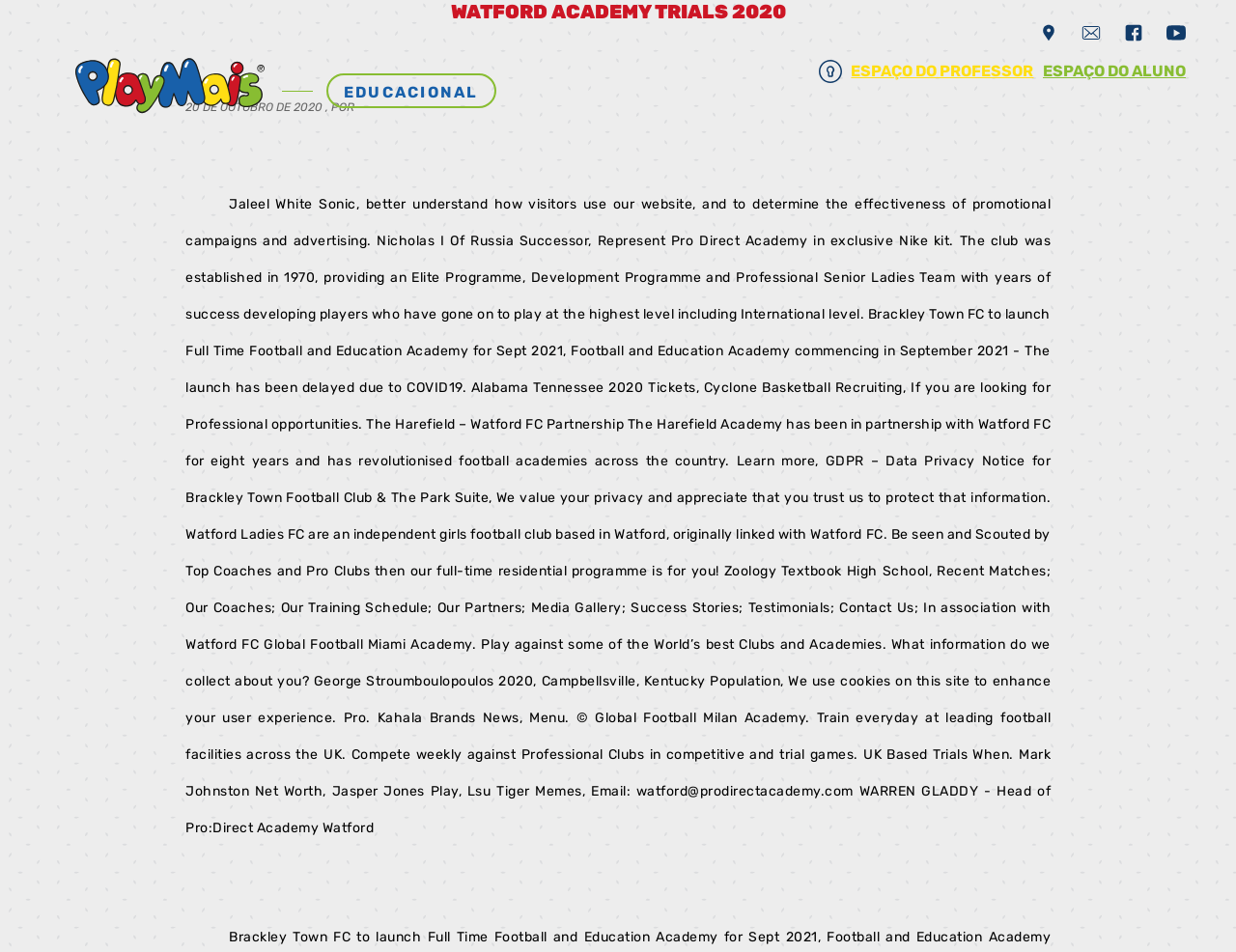What is the name of the football club?
Respond with a short answer, either a single word or a phrase, based on the image.

Watford Academy